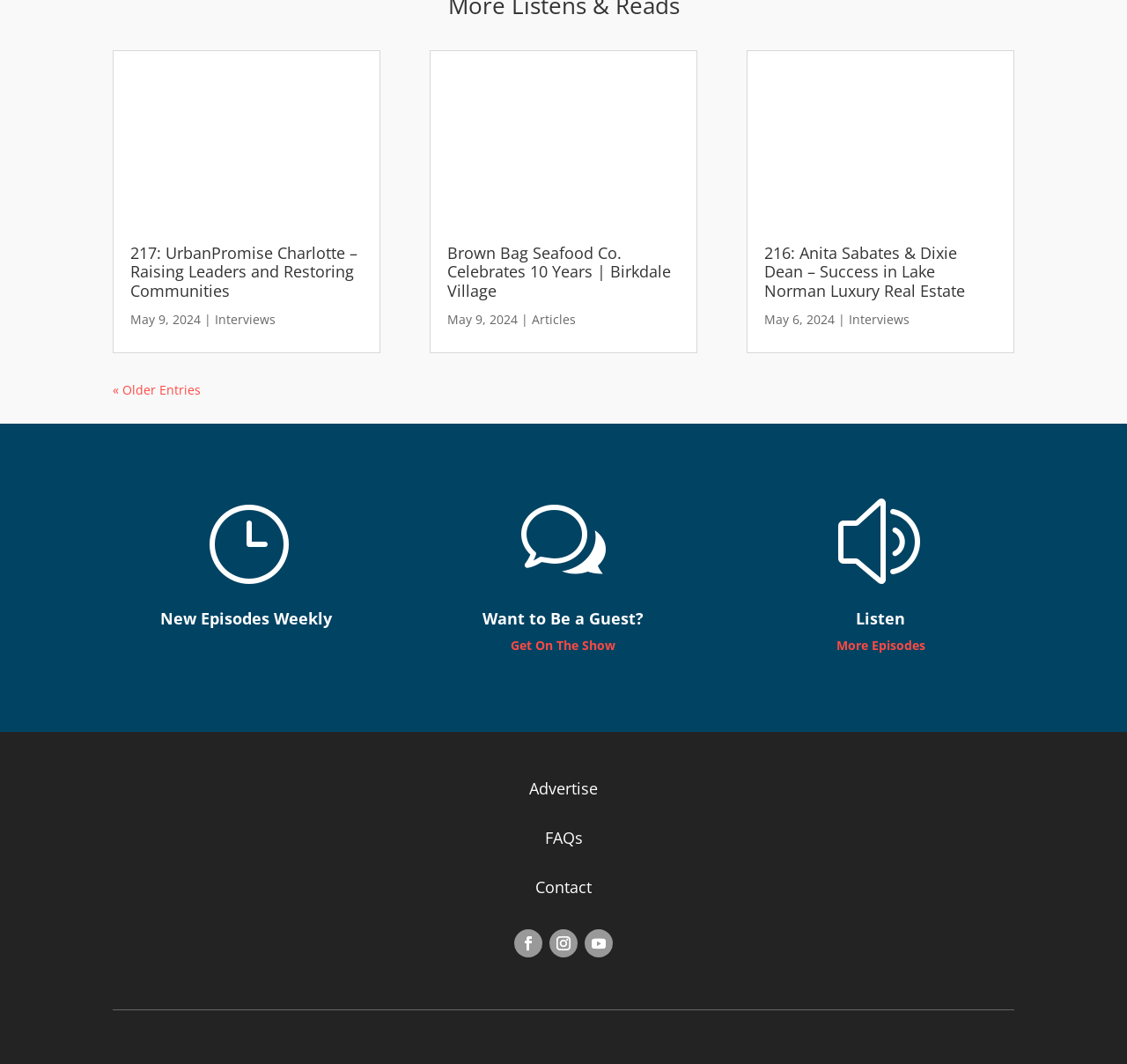What is the category of the third article?
Give a single word or phrase as your answer by examining the image.

Interviews